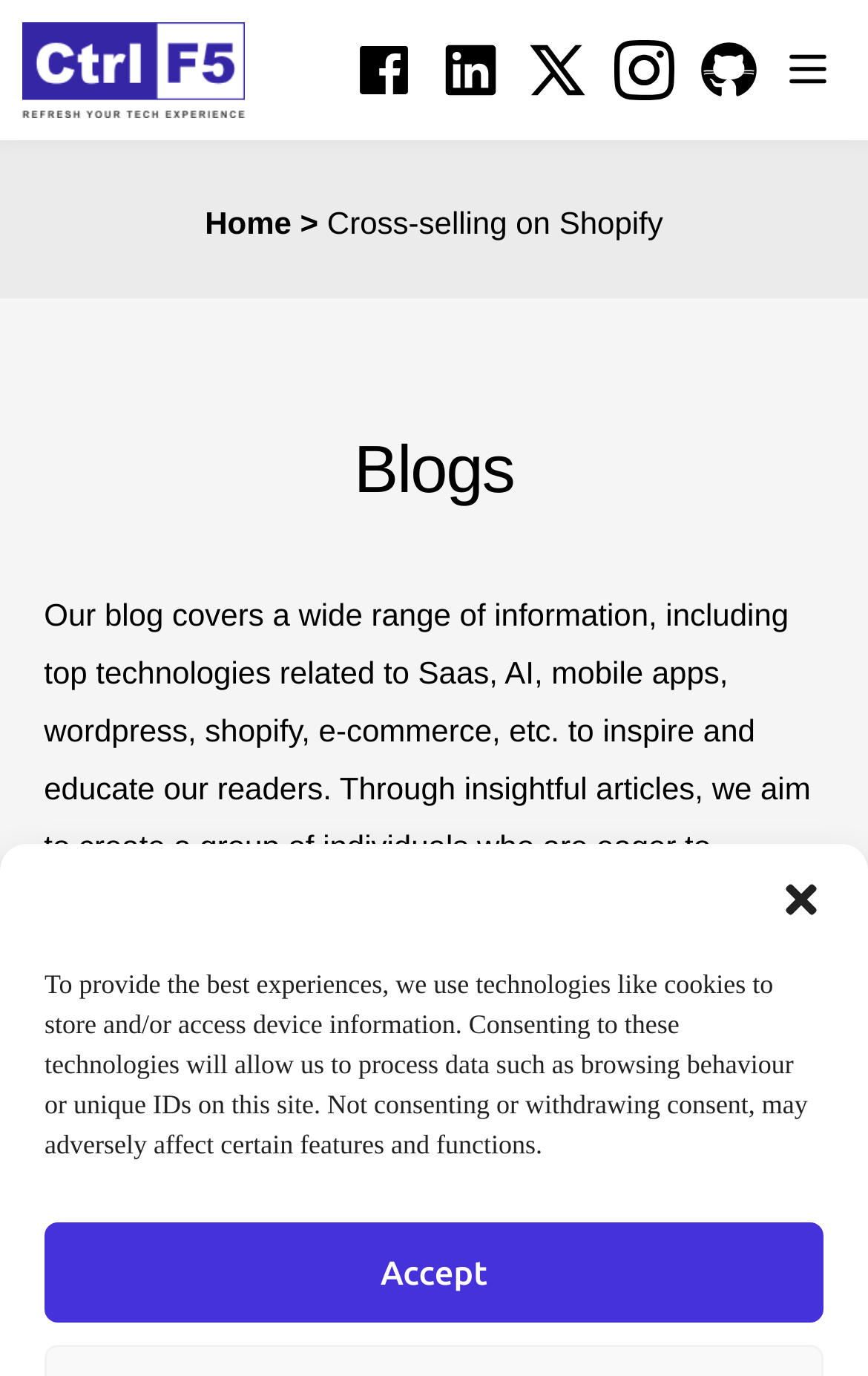What is the main topic of the webpage?
Please use the image to provide a one-word or short phrase answer.

Cross-selling on Shopify